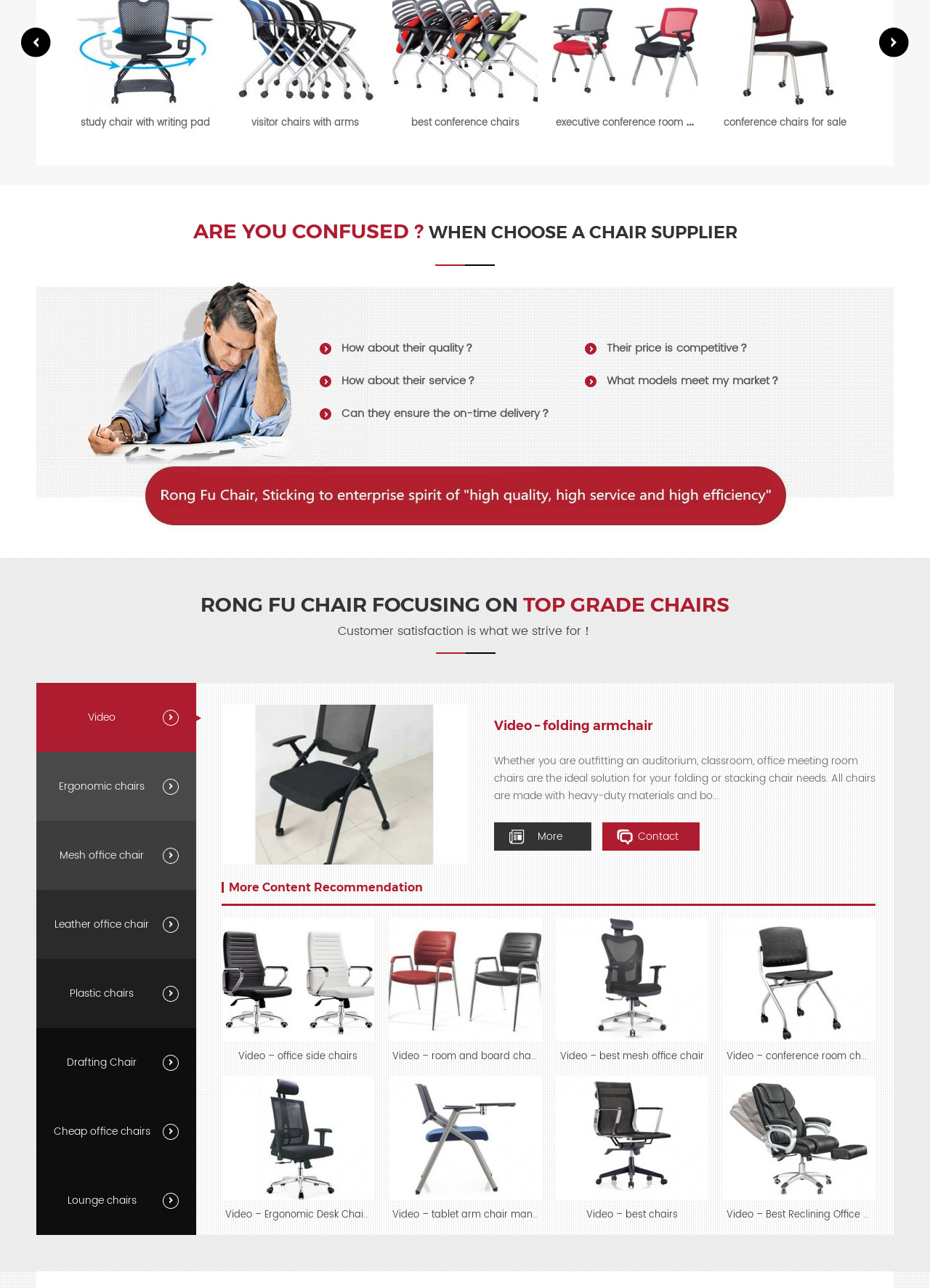What are the concerns when choosing a chair supplier?
Look at the image and answer the question using a single word or phrase.

Quality, price, service, etc.